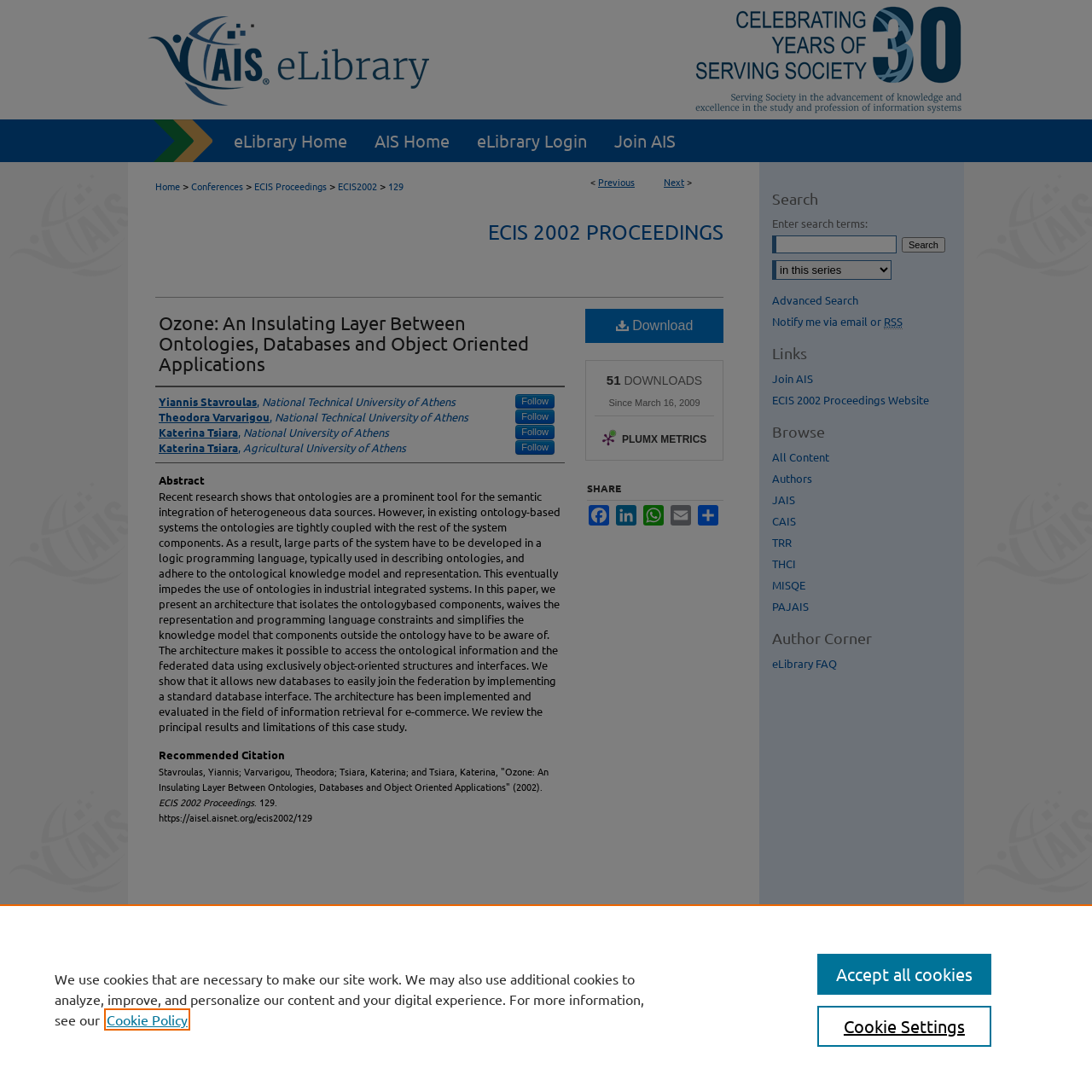Describe in detail what you see on the webpage.

This webpage is a research paper titled "Ozone: An Insulating Layer Between Ontologies, Databases and Object Oriented Applications" by Yiannis Stavroulas, Theodora Varvarigou, et al. The page is divided into several sections, with a navigation menu at the top and a search bar on the right side.

At the top, there is a menu link and an image of the AIS Electronic Library (AISeL) logo. Below this, there is a main navigation section with links to the eLibrary Home, AIS Home, eLibrary Login, and Join AIS.

The main content of the page is divided into several sections. The first section displays the title of the paper, followed by a breadcrumb navigation section showing the path to the current page. Below this, there is a heading section with links to the ECIS 2002 PROCEEDINGS and the paper title.

The abstract of the paper is displayed in a section below, which summarizes the research on using ontologies for semantic integration of heterogeneous data sources. The abstract is followed by sections for authors, recommended citation, and a download link for the paper.

On the right side of the page, there is a search bar with a label and a textbox to enter search terms. Below this, there are links to advanced search, notification options, and a section for links to other resources.

At the bottom of the page, there are headings for browse and author corner, with links to various resources and author-related information.